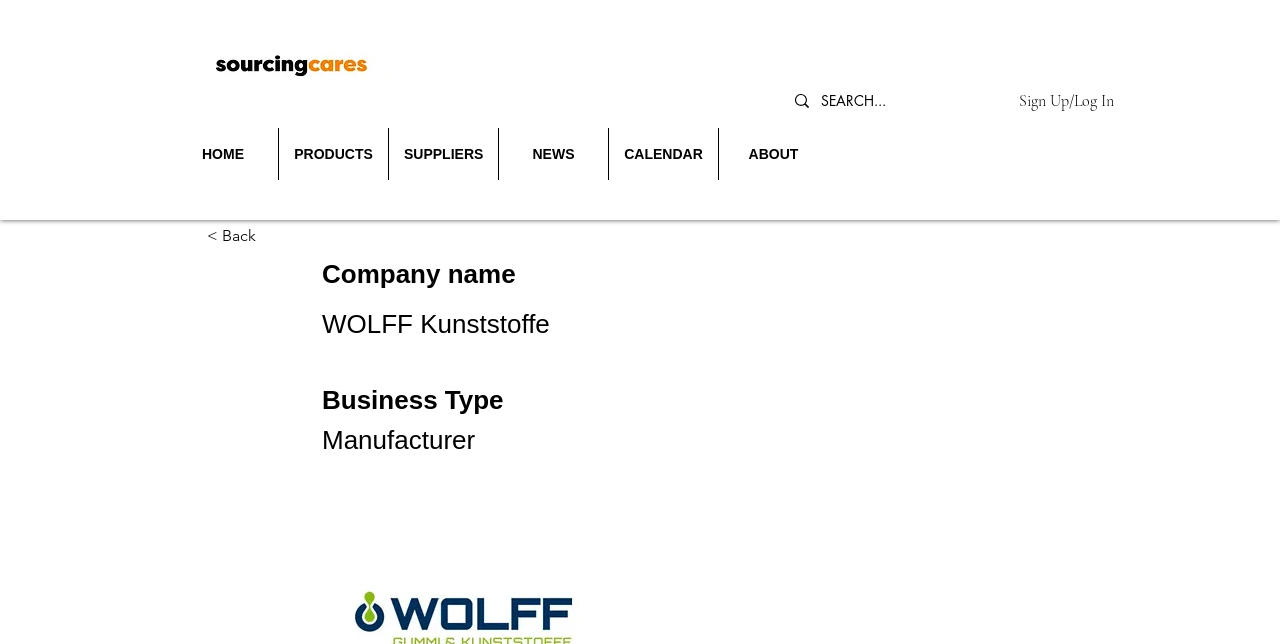Please specify the bounding box coordinates for the clickable region that will help you carry out the instruction: "View company information".

[0.252, 0.399, 0.541, 0.451]